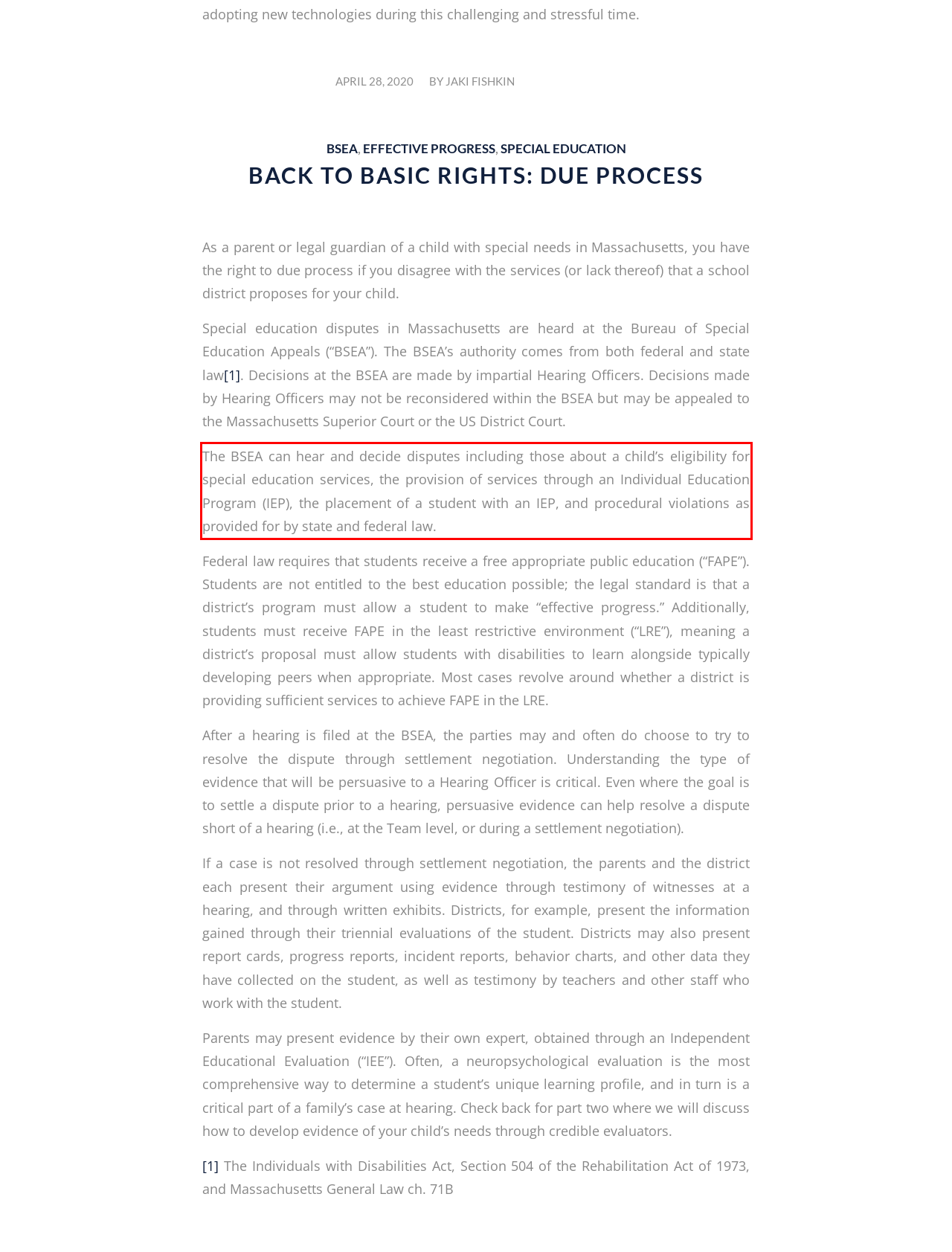You are provided with a screenshot of a webpage containing a red bounding box. Please extract the text enclosed by this red bounding box.

The BSEA can hear and decide disputes including those about a child’s eligibility for special education services, the provision of services through an Individual Education Program (IEP), the placement of a student with an IEP, and procedural violations as provided for by state and federal law.